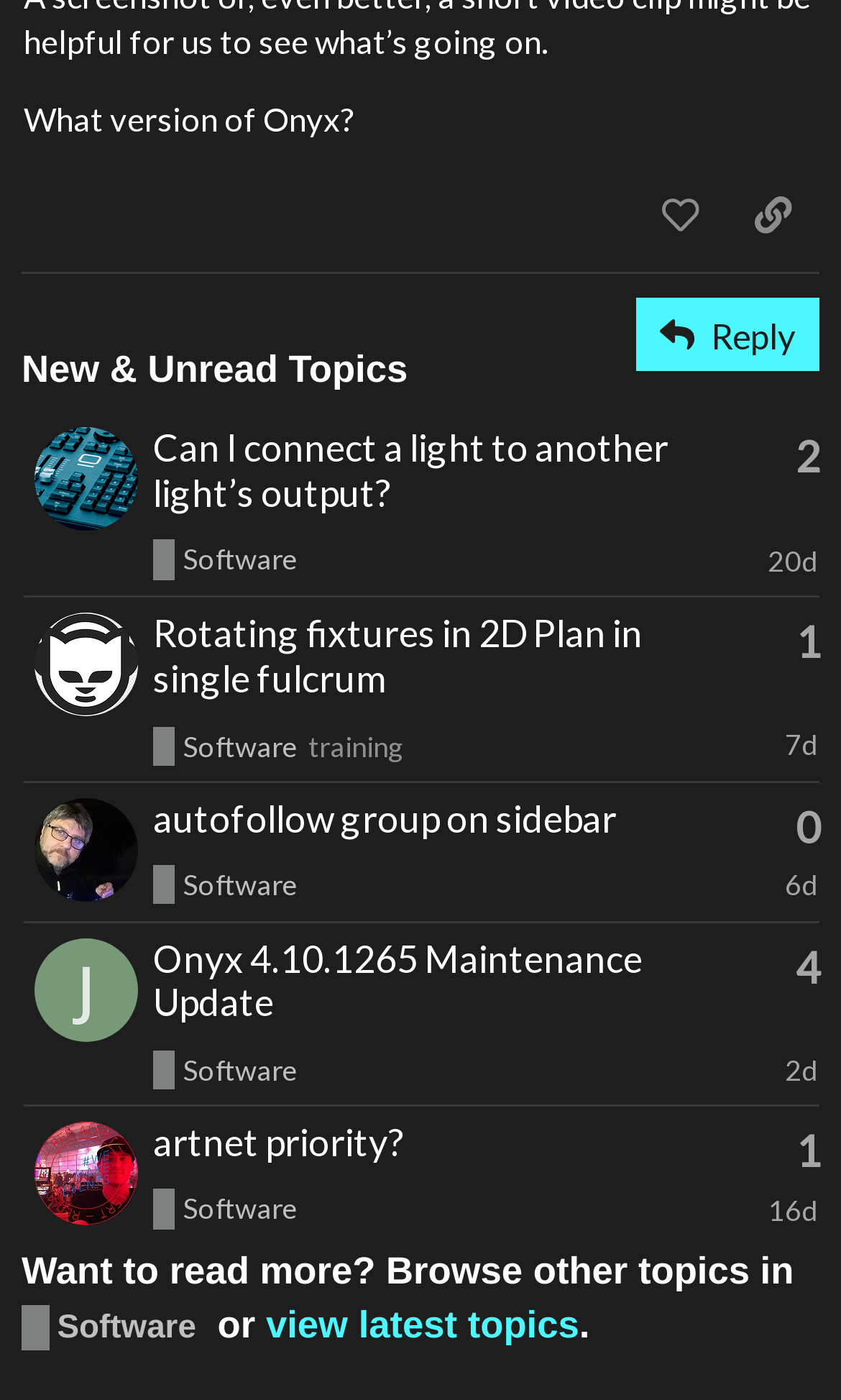Identify the bounding box coordinates of the clickable section necessary to follow the following instruction: "Click the 'Reply' button". The coordinates should be presented as four float numbers from 0 to 1, i.e., [left, top, right, bottom].

[0.756, 0.213, 0.974, 0.265]